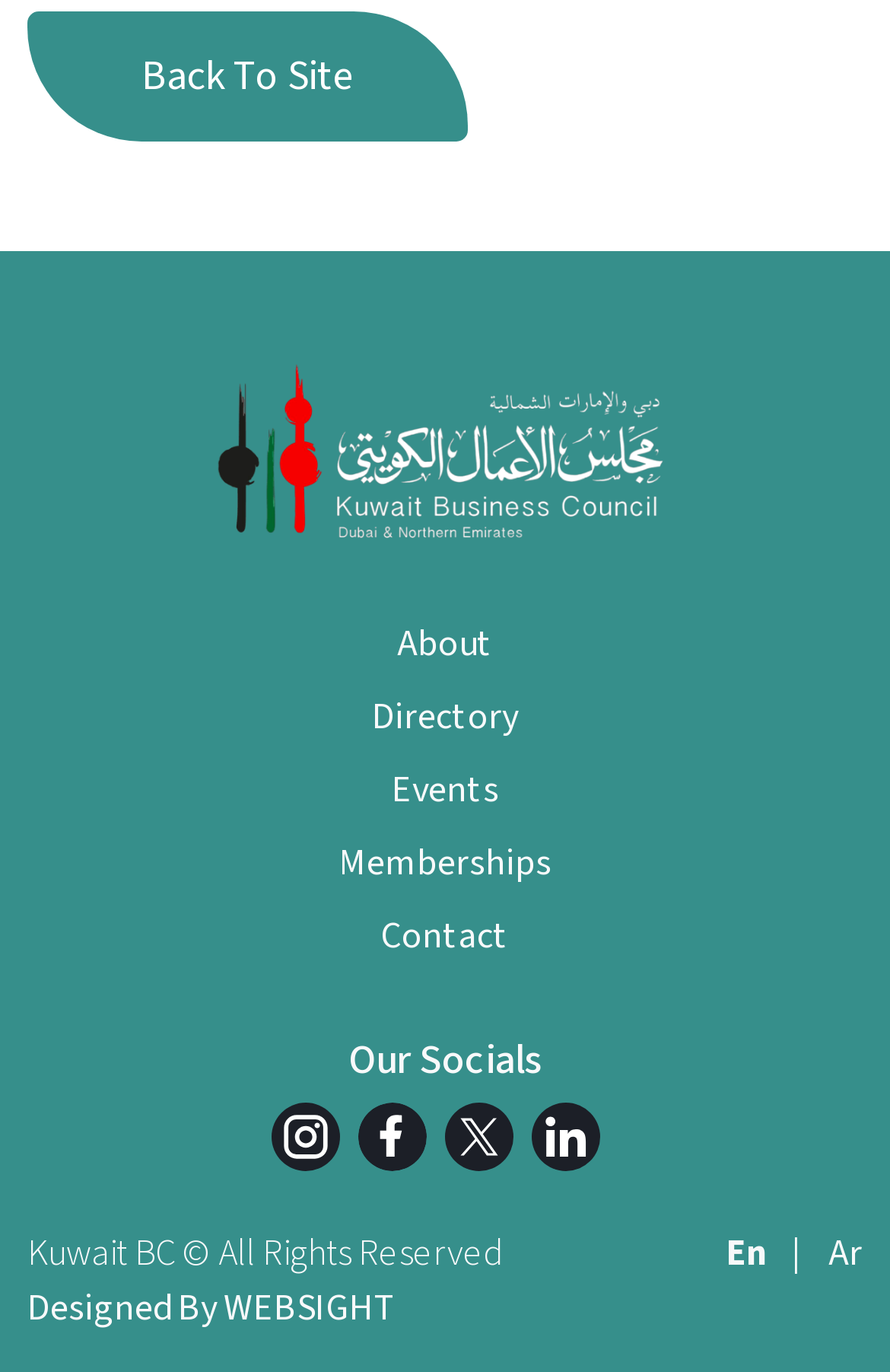Who designed the webpage?
Please provide a comprehensive answer to the question based on the webpage screenshot.

The webpage has a footer section that credits the designer, which is 'WEBSIGHT', as indicated by the text 'Designed By WEBSIGHT'.